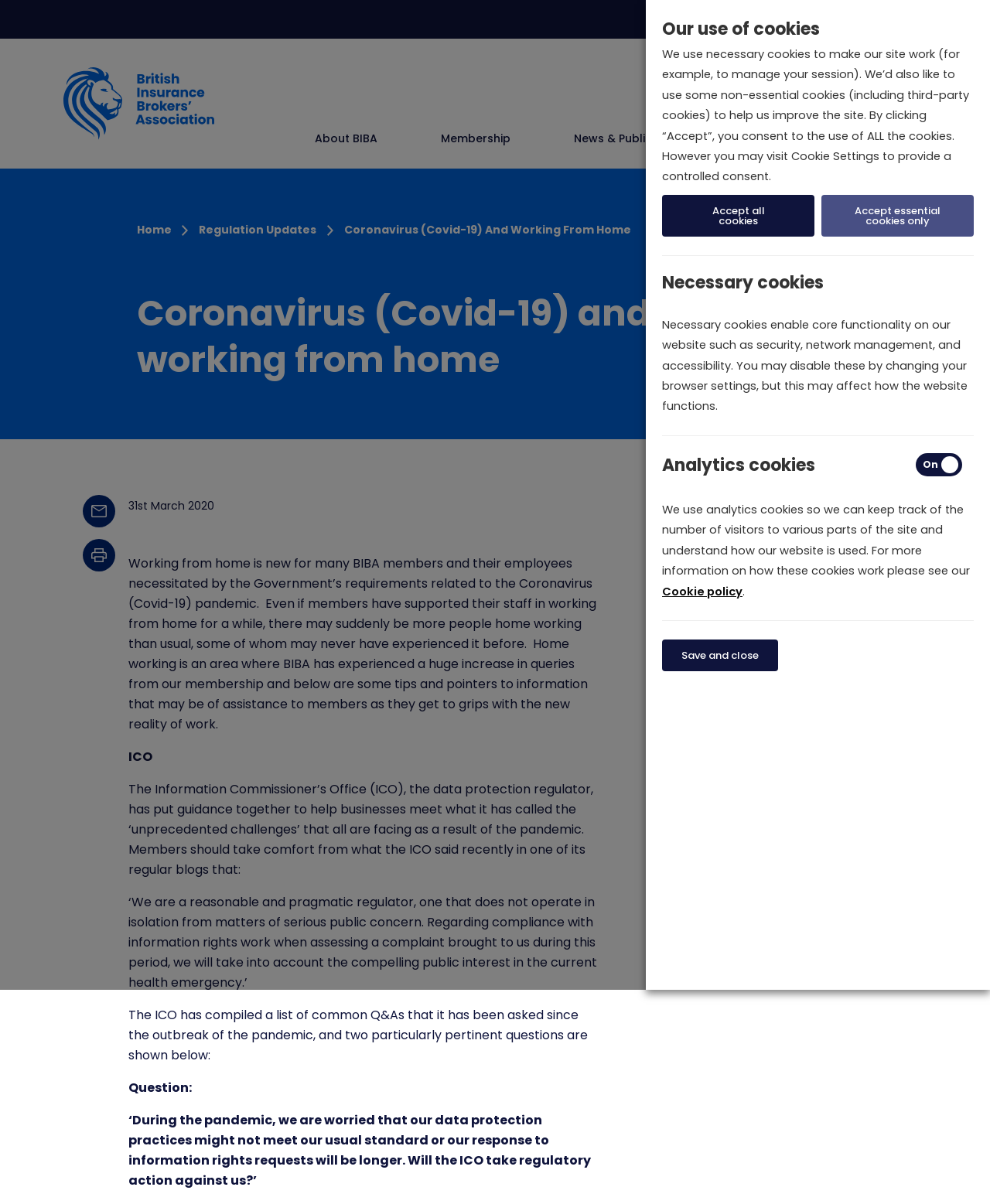What is the purpose of the cookie settings?
Based on the image, give a one-word or short phrase answer.

To manage cookie consent